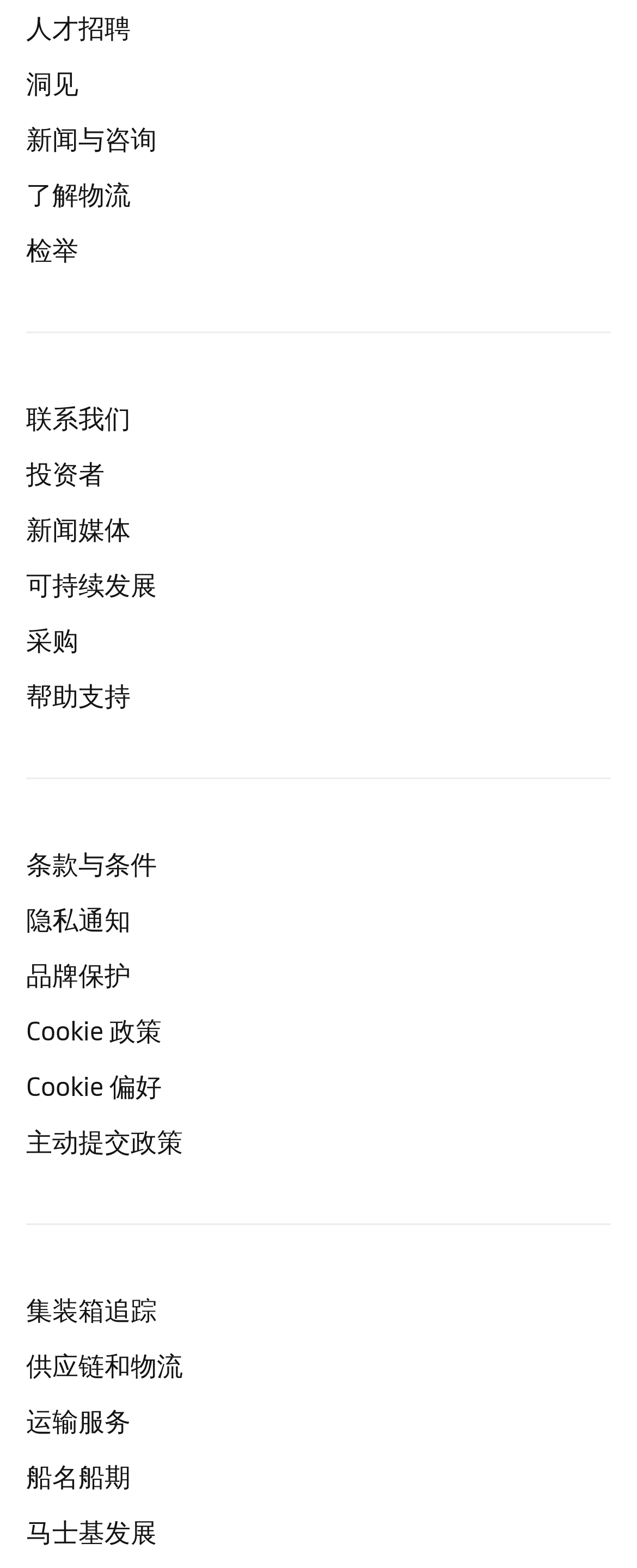Determine the bounding box of the UI component based on this description: "条款与条件". The bounding box coordinates should be four float values between 0 and 1, i.e., [left, top, right, bottom].

[0.041, 0.538, 0.959, 0.561]